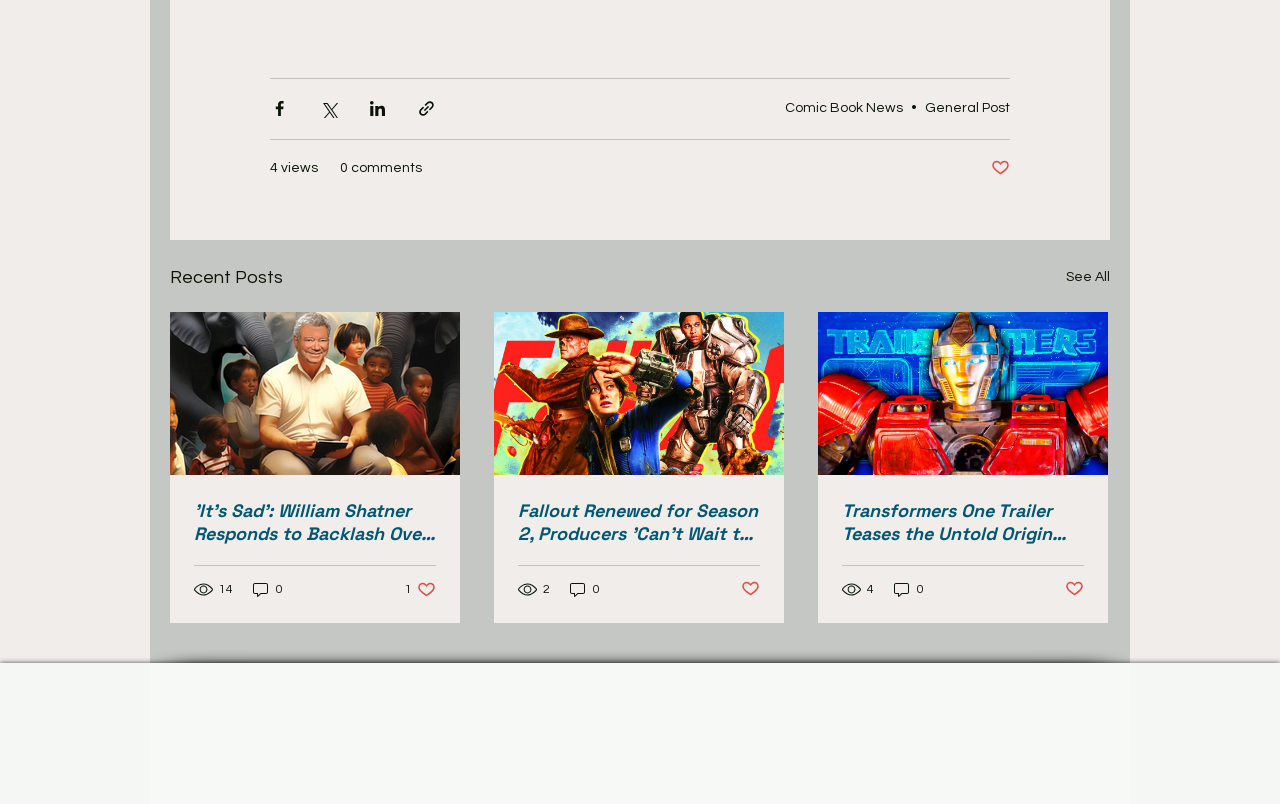Identify the bounding box coordinates for the region to click in order to carry out this instruction: "Like the post". Provide the coordinates using four float numbers between 0 and 1, formatted as [left, top, right, bottom].

[0.774, 0.196, 0.789, 0.223]